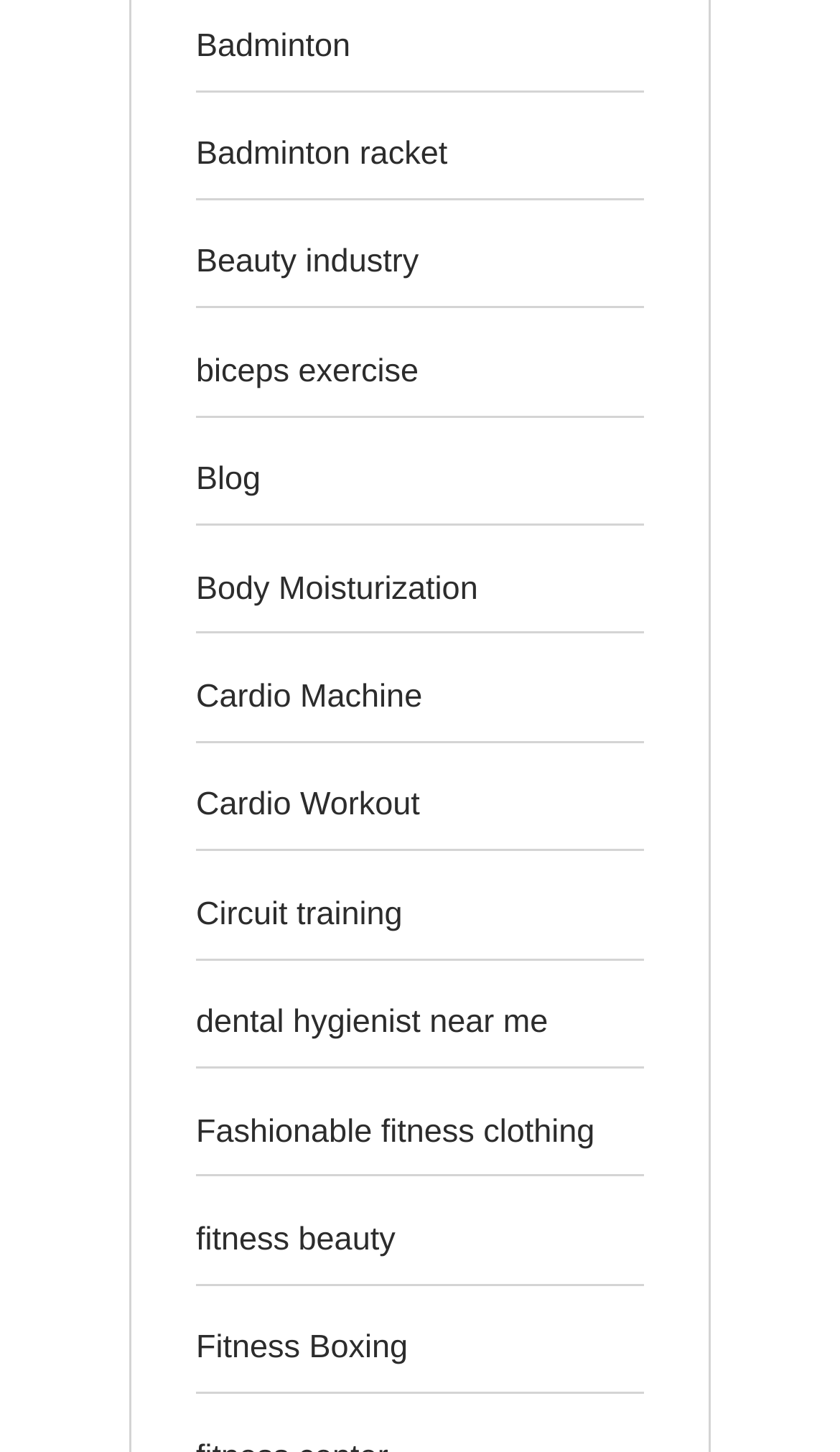Are there any links related to beauty on the webpage?
Refer to the image and respond with a one-word or short-phrase answer.

Yes